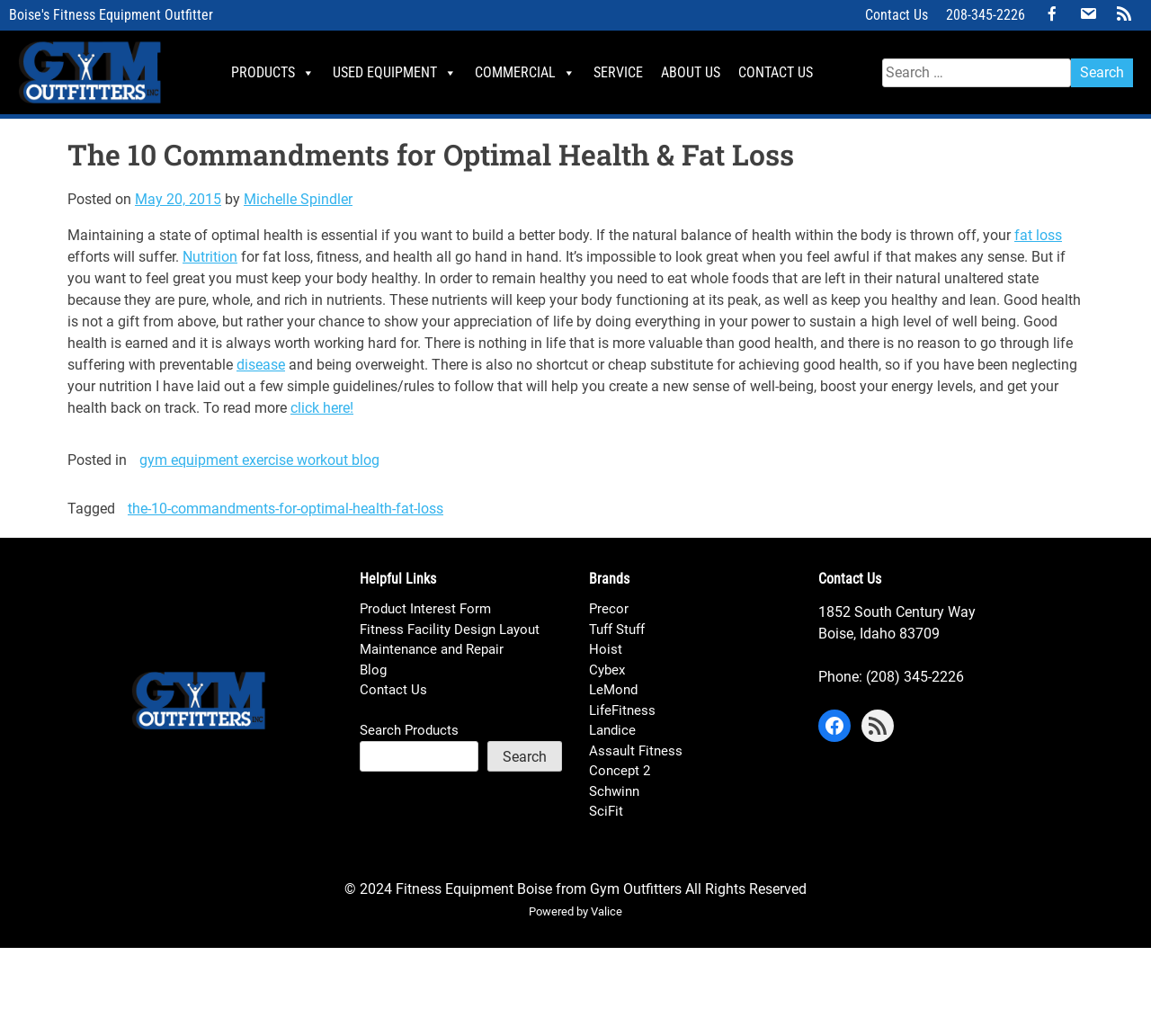What is the location of the fitness equipment store?
Please craft a detailed and exhaustive response to the question.

I found the address in the 'Contact Us' section at the bottom of the webpage, which is '1852 South Century Way, Boise, Idaho 83709'.